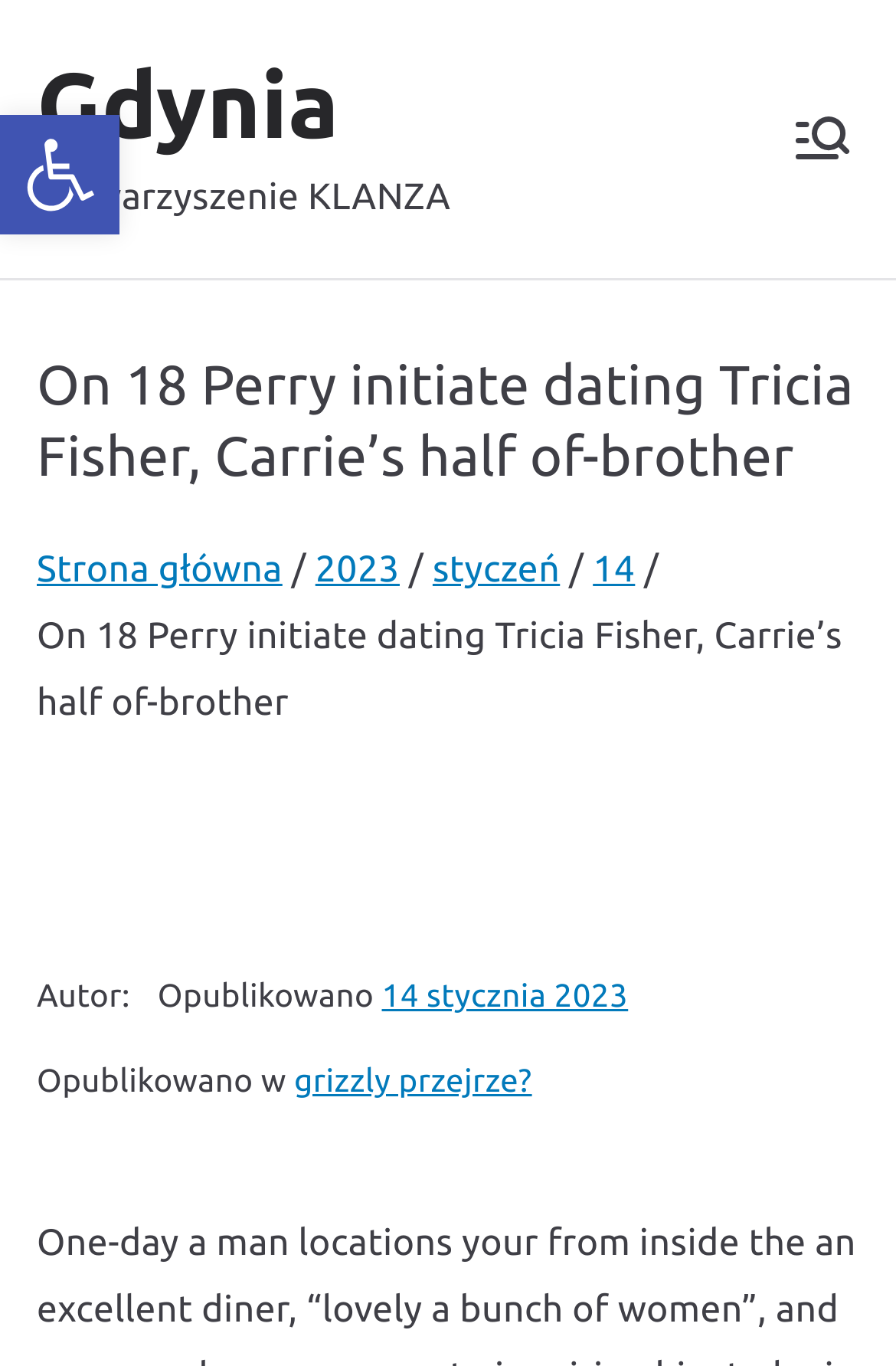Explain the webpage in detail.

The webpage appears to be an article or blog post about a specific topic. At the top left, there is a button to open the toolbar accessibility tools, accompanied by a small image. Below this, there is a link to "Gdynia" and a static text element displaying "Stowarzyszenie KLANZA". 

On the top right, there is a button labeled "Menu główne" with an accompanying image. 

The main content of the webpage is headed by a title "On 18 Perry initiate dating Tricia Fisher, Carrie’s half of-brother", which is also repeated as a static text element further down the page. 

Below the title, there is a navigation menu labeled "Okruszki" with several links, including "Strona główna", "2023", "styczeń", and "14". 

The article's metadata is displayed below the navigation menu, including the author, publication date, and category. The publication date is also displayed as a time element. There is a link to a related category, "grizzly przejrze?".